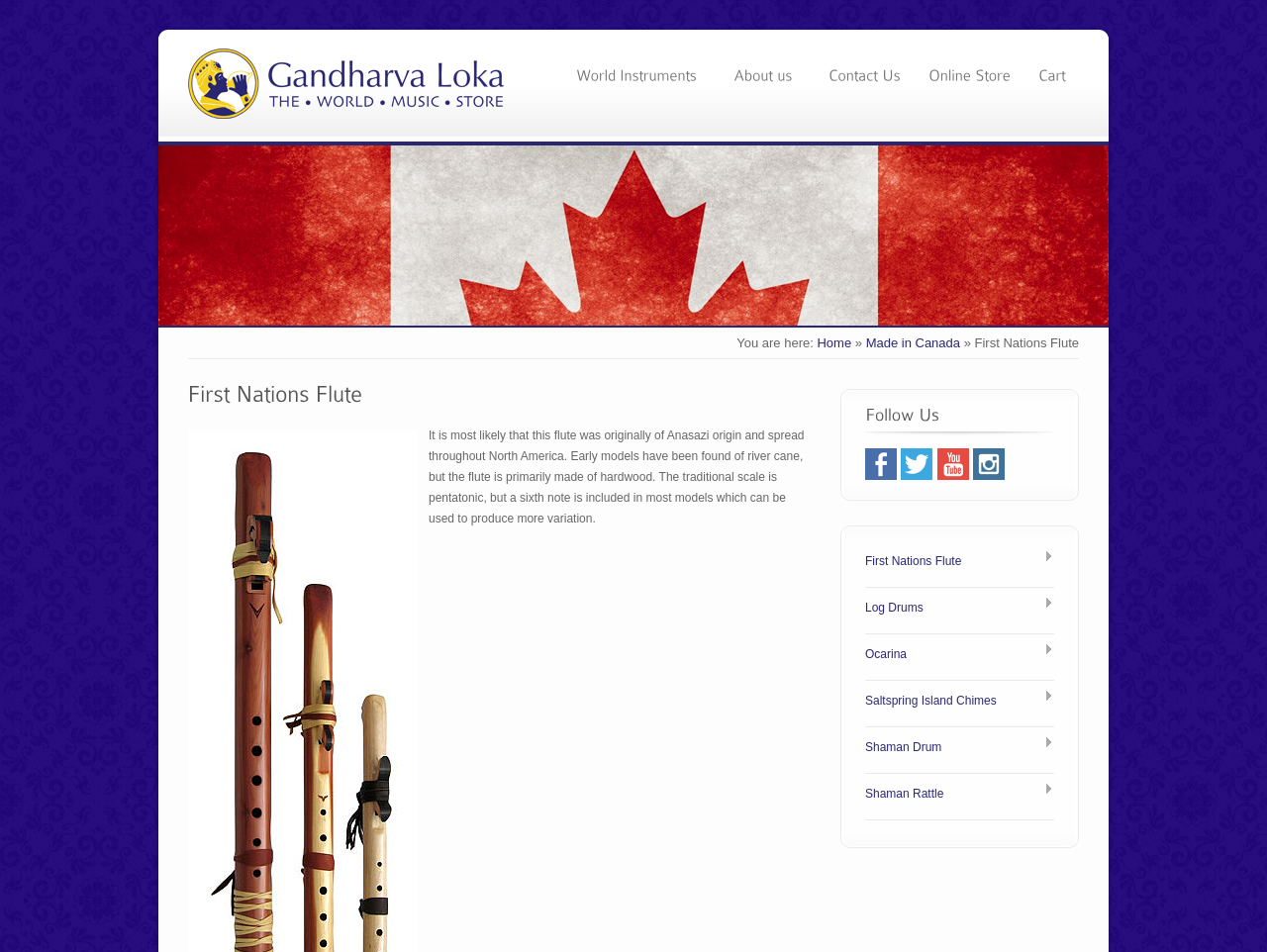Please locate the clickable area by providing the bounding box coordinates to follow this instruction: "Click the logo".

[0.148, 0.11, 0.398, 0.128]